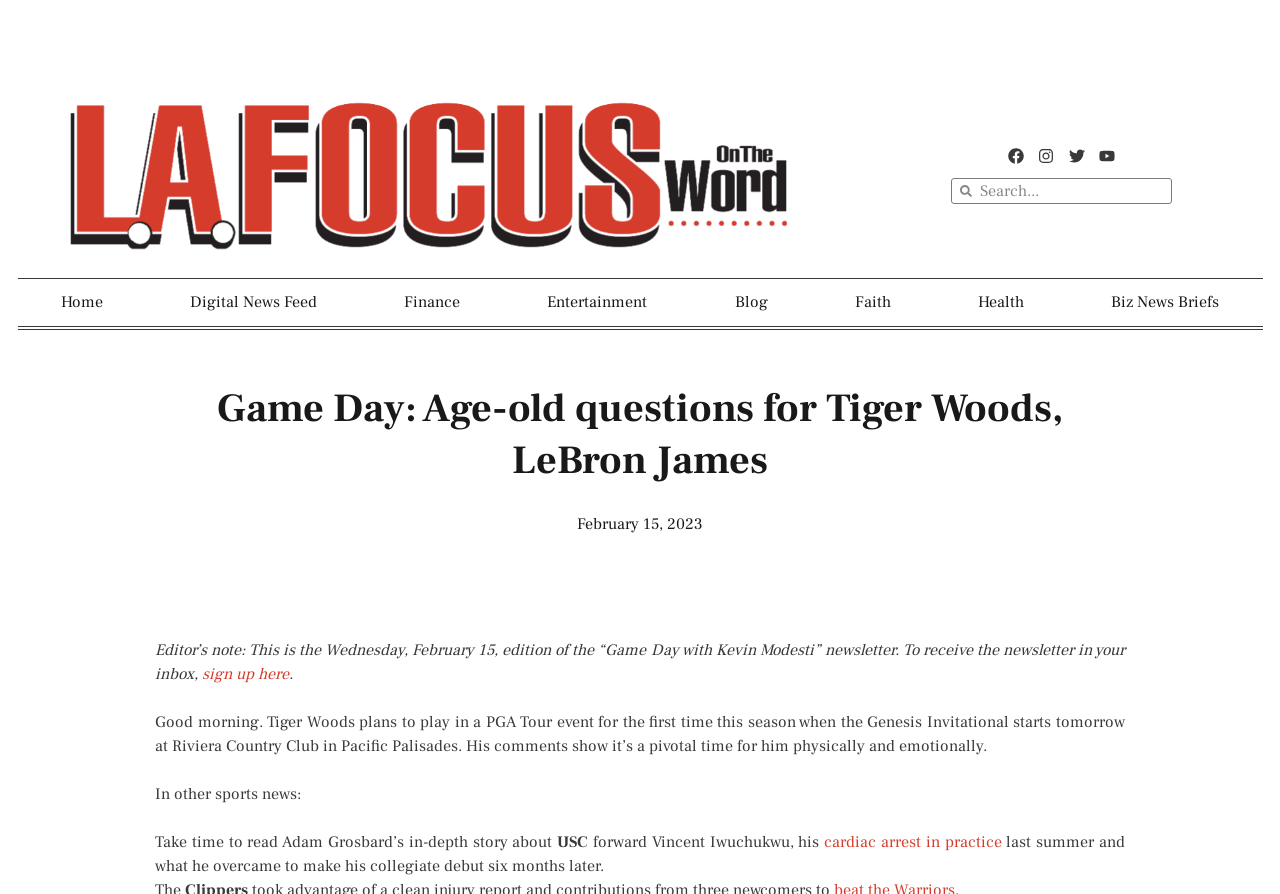Please specify the bounding box coordinates of the clickable region to carry out the following instruction: "Go to the Home page". The coordinates should be four float numbers between 0 and 1, in the format [left, top, right, bottom].

[0.014, 0.312, 0.115, 0.364]